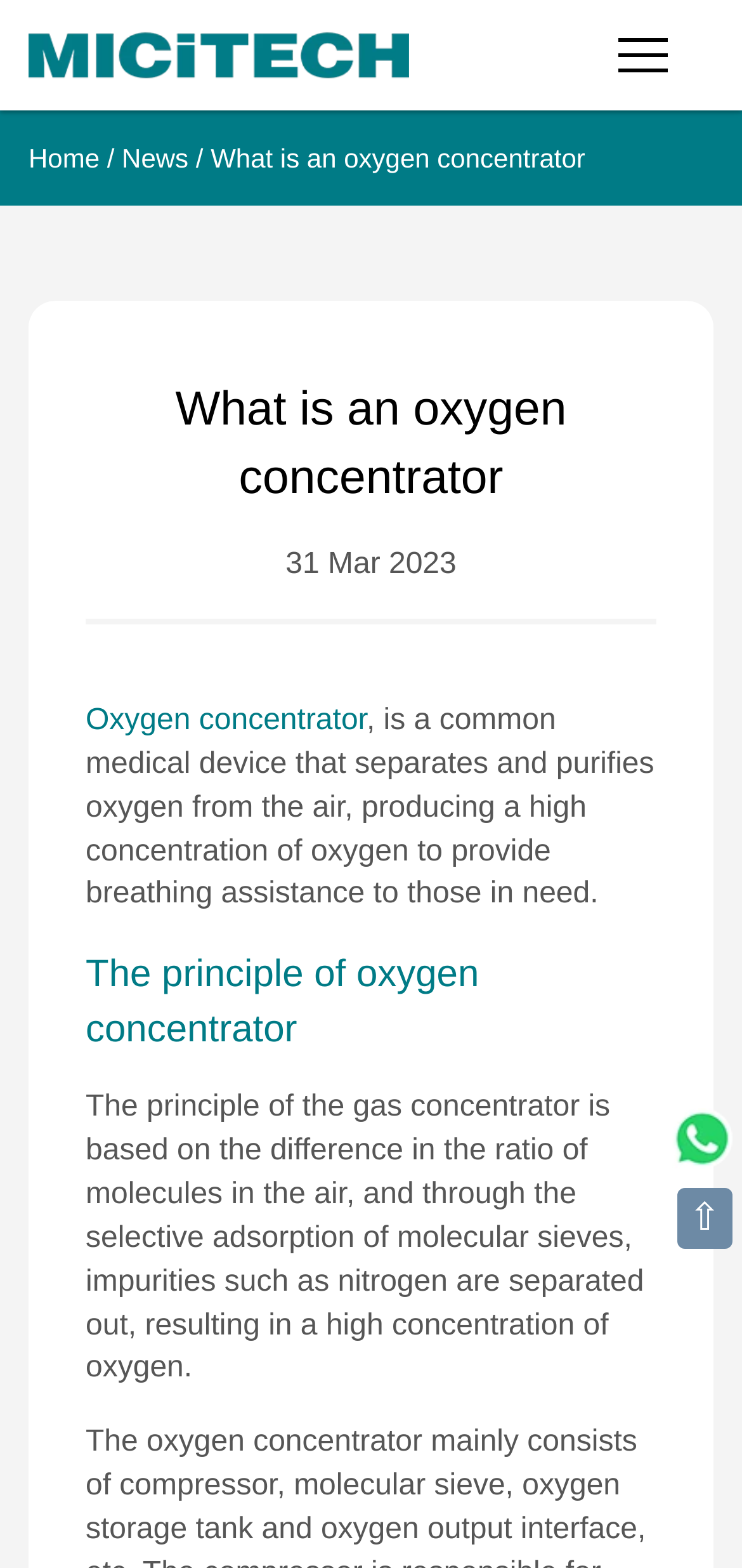Provide a short answer to the following question with just one word or phrase: How does an oxygen concentrator work?

selective adsorption